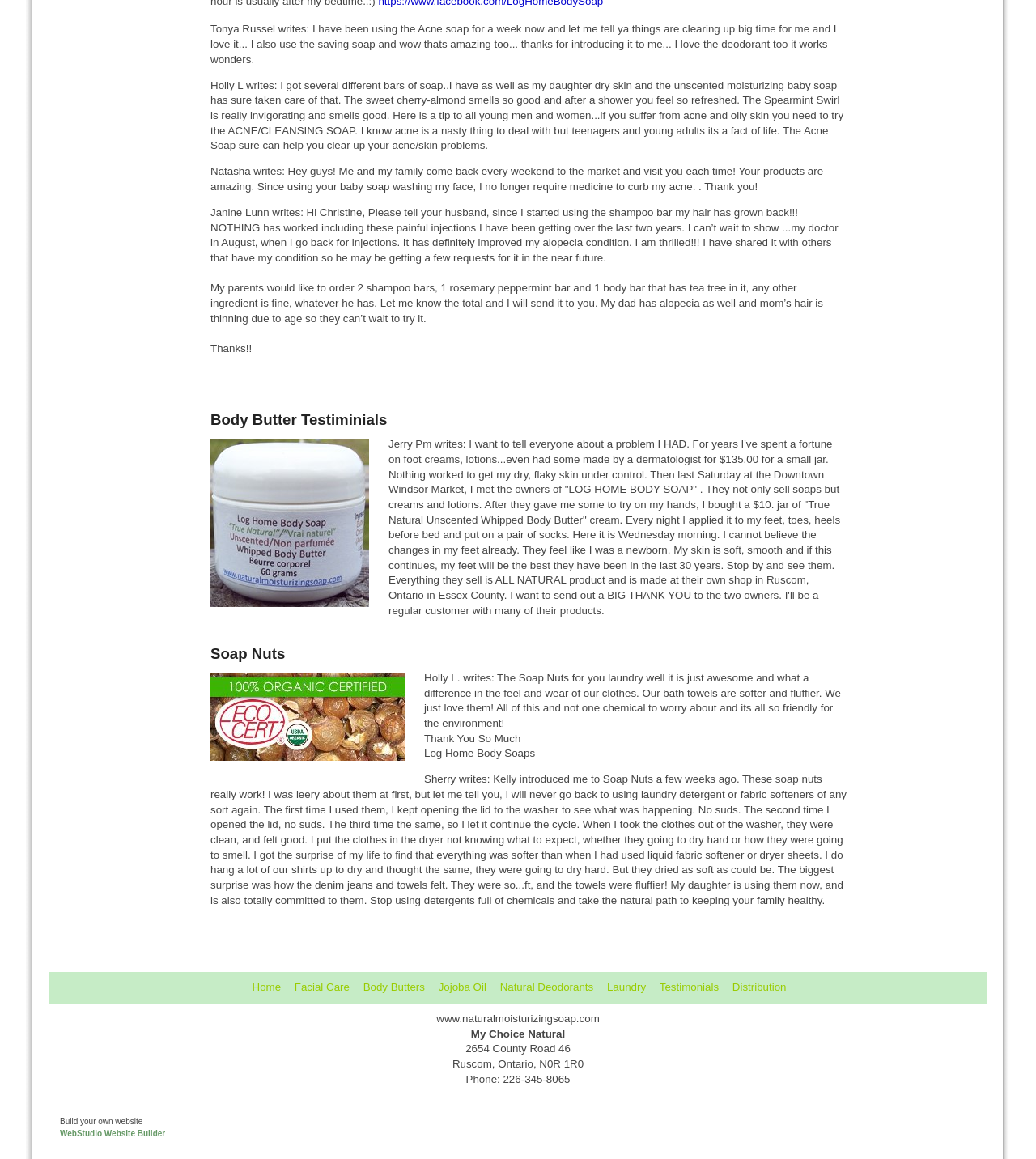Provide a brief response using a word or short phrase to this question:
Where is Log Home Body Soaps located?

Ruscom, Ontario